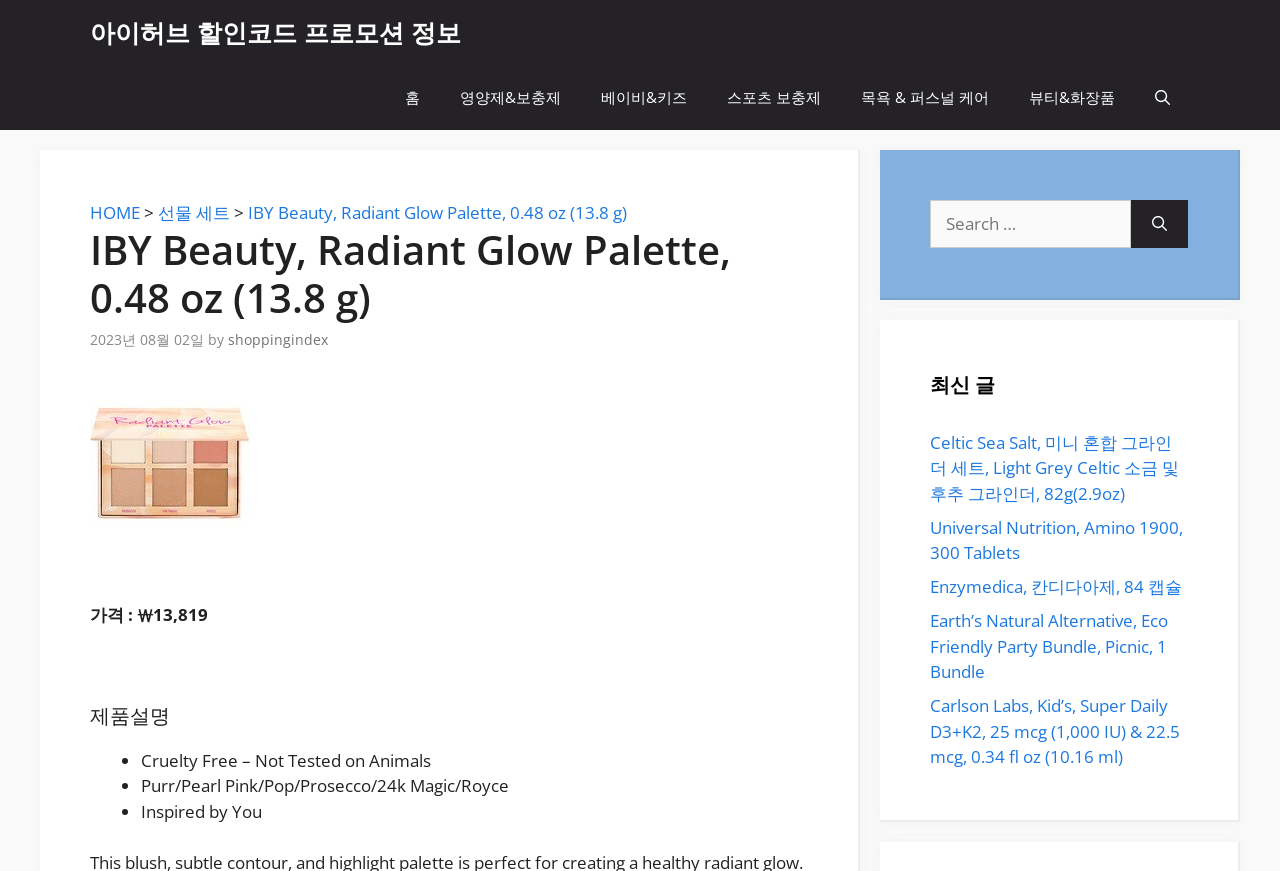What is the category of the product?
Please provide a full and detailed response to the question.

I found the category of the product by looking at the navigation links at the top of the page, and saw that '뷰티&화장품' is one of the options, which is likely related to the product being displayed.